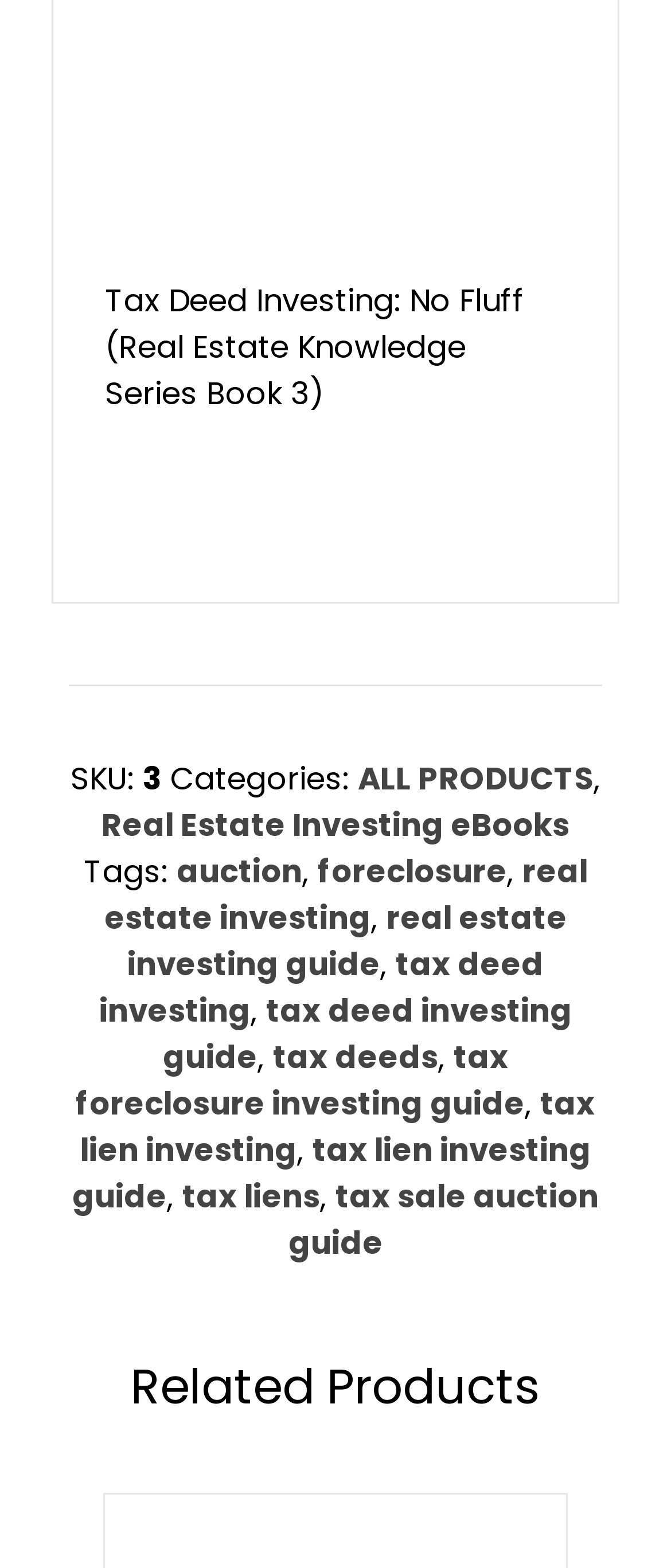Specify the bounding box coordinates of the area that needs to be clicked to achieve the following instruction: "Explore the Revolutionary War military records".

None